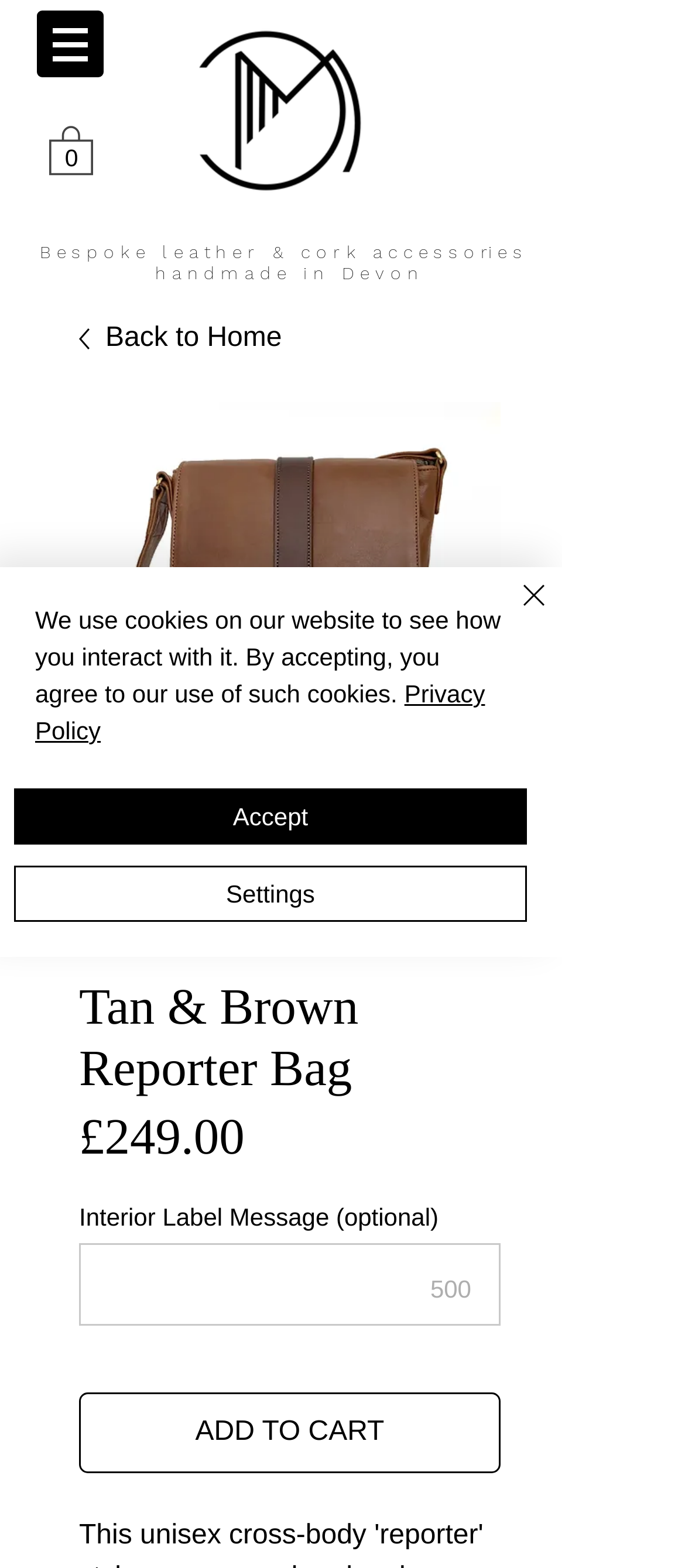Please provide a brief answer to the following inquiry using a single word or phrase:
What is the logo of the website?

Logo Only PNG.png